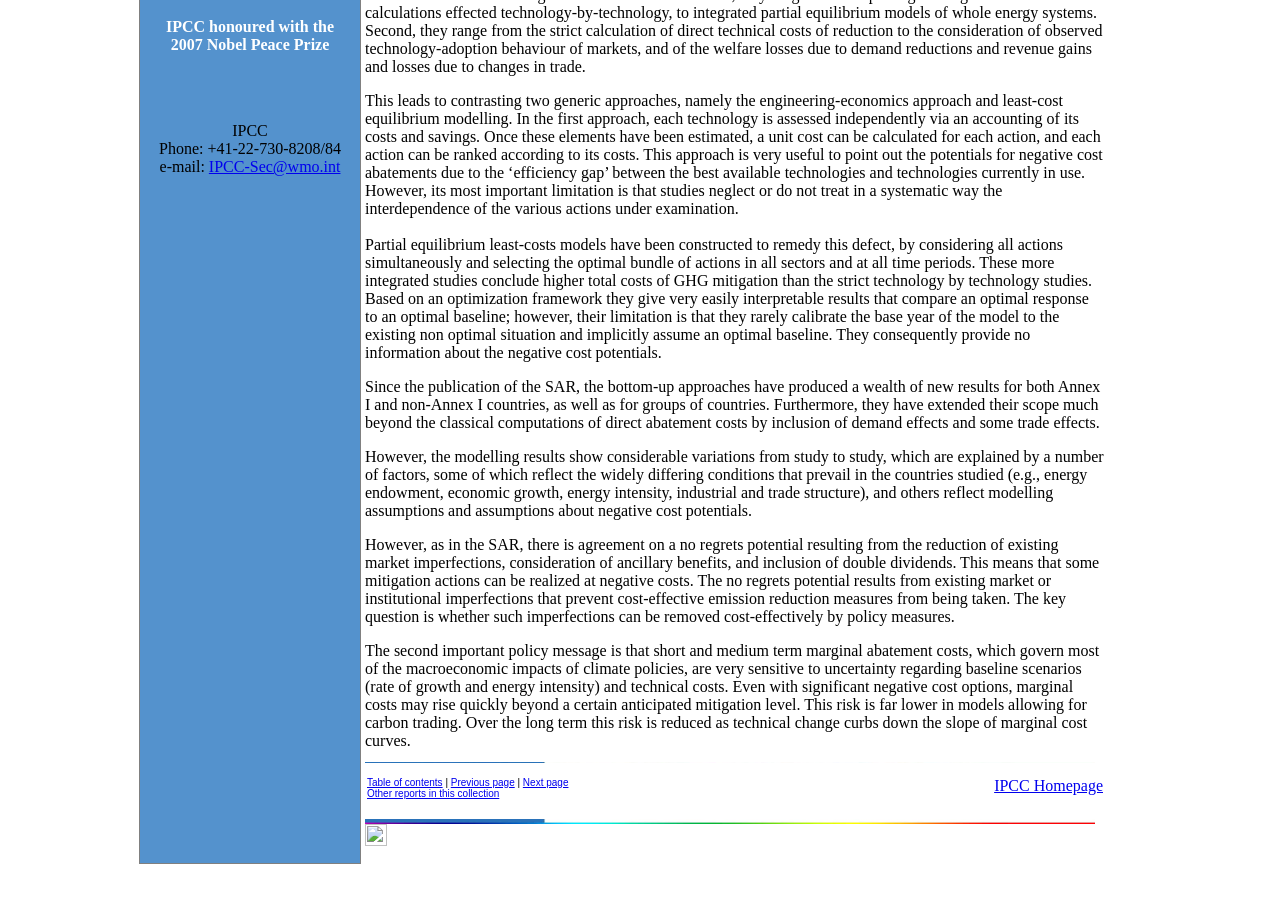Based on the element description: "IPCC-Sec@wmo.int", identify the UI element and provide its bounding box coordinates. Use four float numbers between 0 and 1, [left, top, right, bottom].

[0.163, 0.176, 0.266, 0.195]